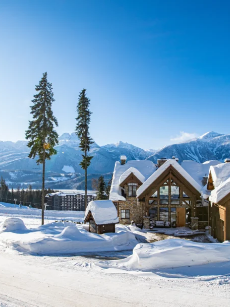Describe the scene depicted in the image with great detail.

The image captures the stunning winter scenery of Bison Lodge in Revelstoke, showcasing a charming lodge nestled among a snowy landscape. The lodge, characterized by its beautiful architecture and warm, inviting design, is set against a backdrop of majestic mountains under a clear blue sky. Towering evergreen trees frame the scene, their branches dusted with snow, adding to the serene winter atmosphere. The surrounding area is blanketed in fresh, white snow, creating a picturesque setting perfect for outdoor fun and creative exploration year-round. This image embodies the cozy and welcoming environment that Bison Lodge aims to provide for its guests, making it a true home-away-from-home in the heart of nature.